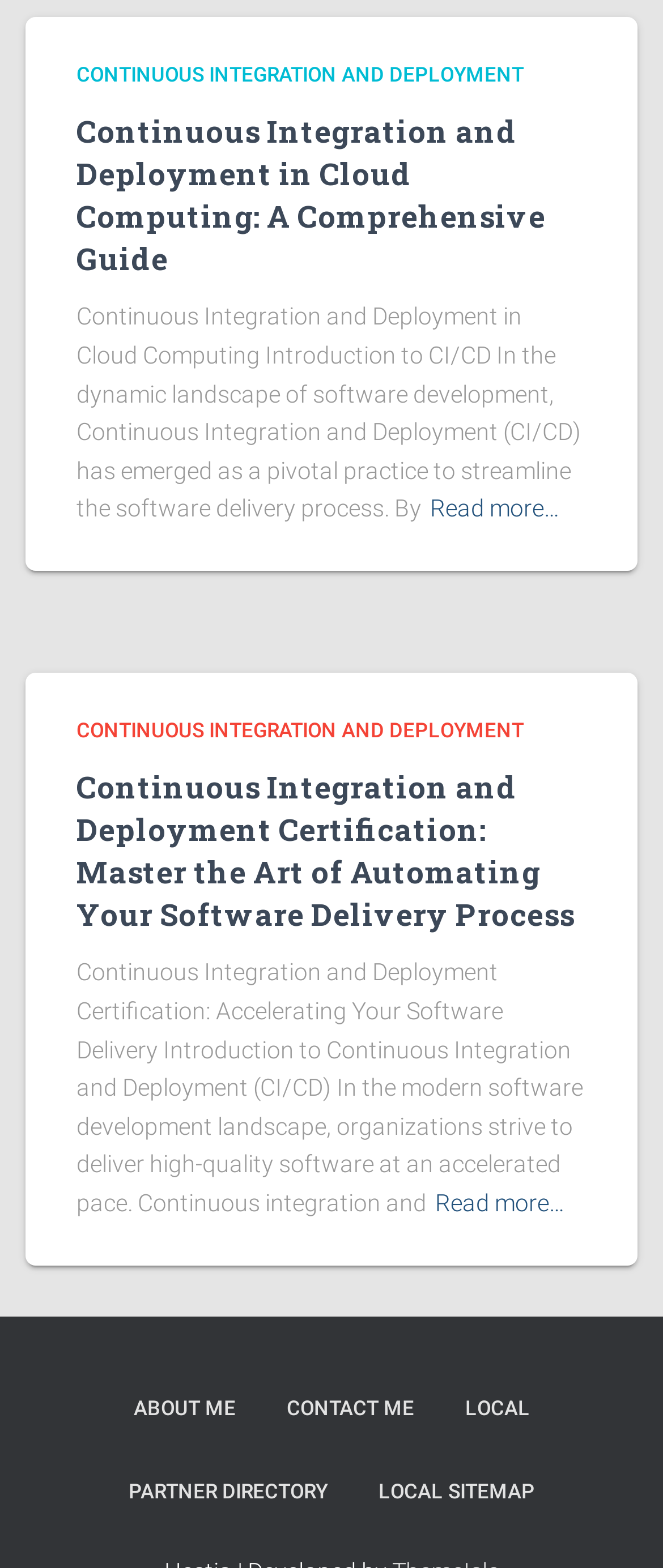Please locate the bounding box coordinates for the element that should be clicked to achieve the following instruction: "Learn about Continuous Integration and Deployment Certification". Ensure the coordinates are given as four float numbers between 0 and 1, i.e., [left, top, right, bottom].

[0.115, 0.488, 0.867, 0.596]